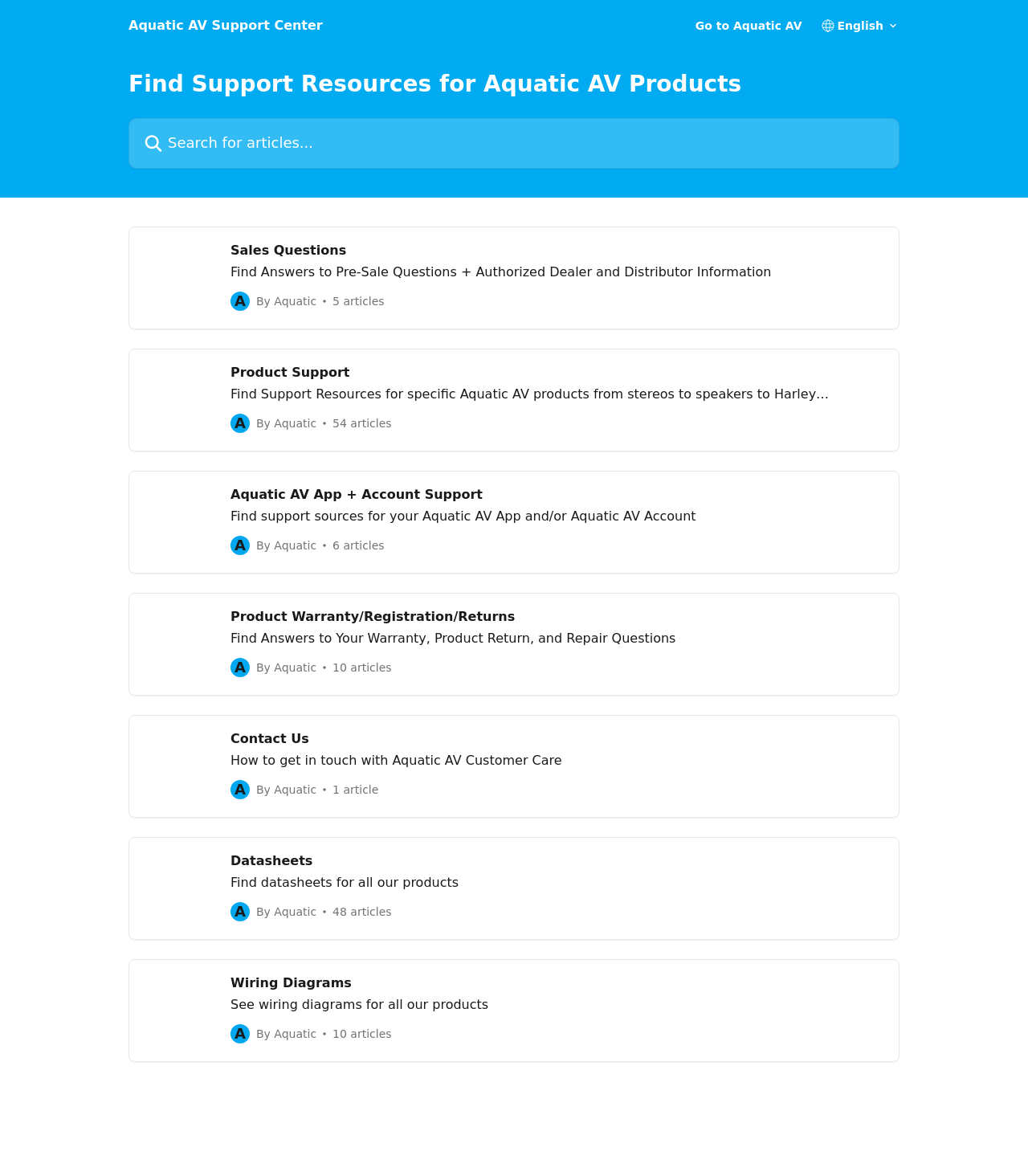Find the UI element described as: "name="q" placeholder="Search for articles..."" and predict its bounding box coordinates. Ensure the coordinates are four float numbers between 0 and 1, [left, top, right, bottom].

[0.125, 0.1, 0.875, 0.143]